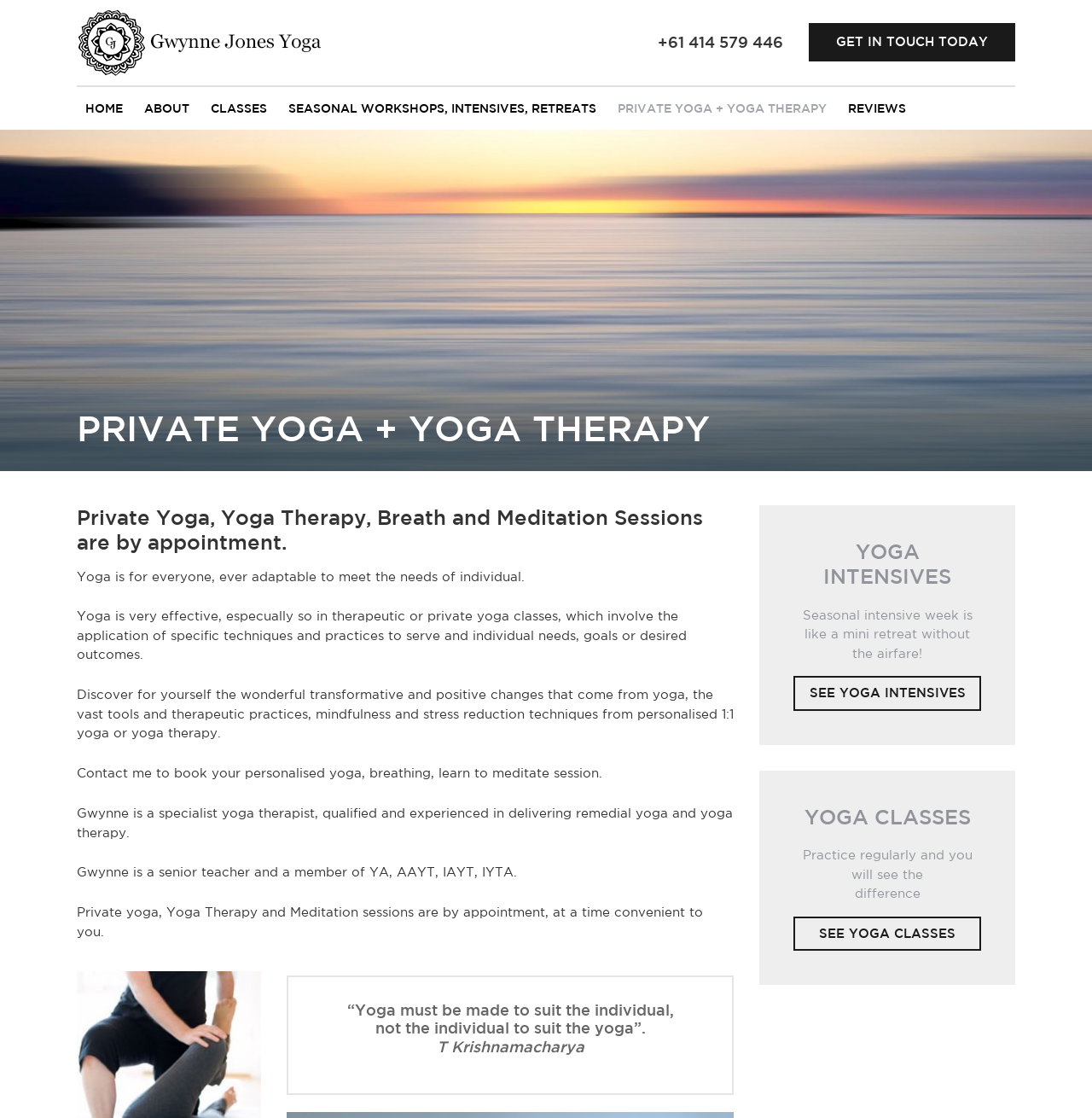Calculate the bounding box coordinates of the UI element given the description: "Private Yoga + Yoga Therapy".

[0.558, 0.084, 0.765, 0.11]